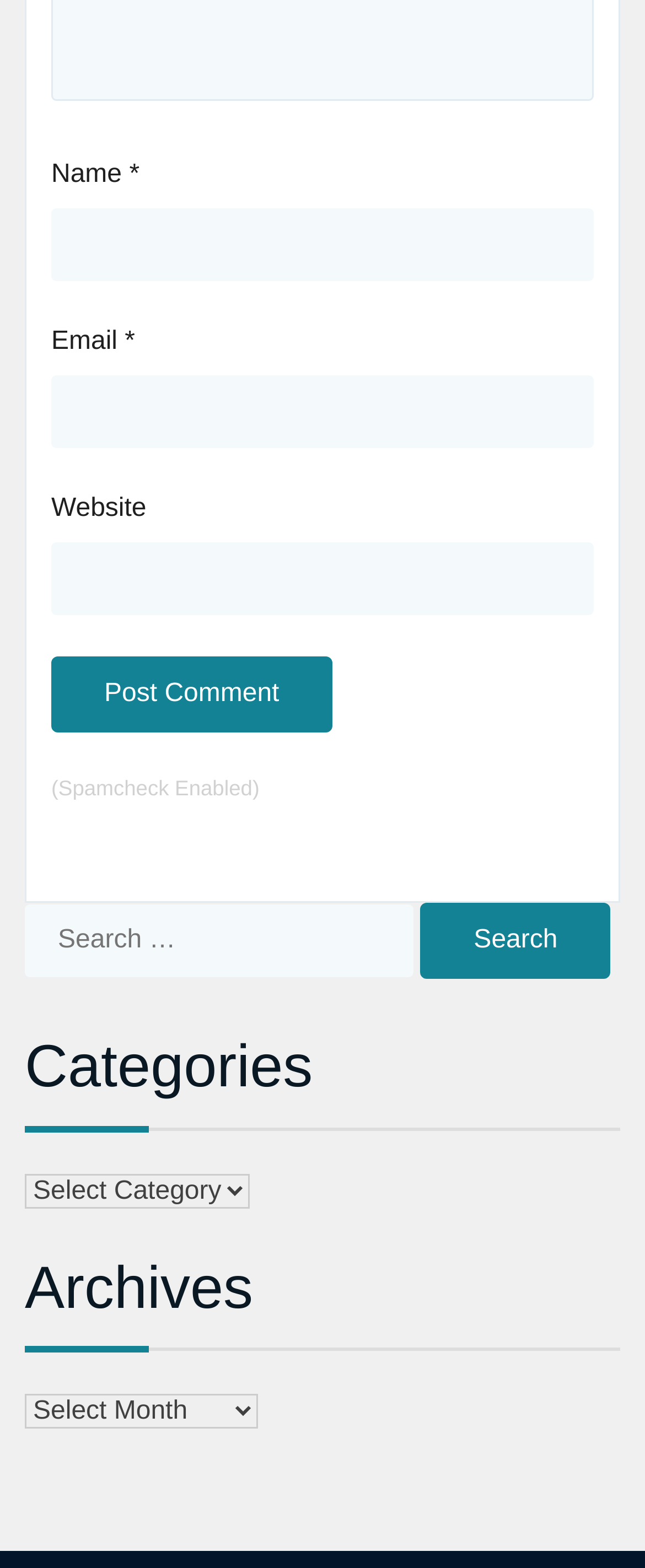How many dropdown menus are available?
Kindly answer the question with as much detail as you can.

There are two dropdown menus available, one for 'Categories' and one for 'Archives', which are indicated by the combobox elements with the respective labels and hasPopup attributes set to True.